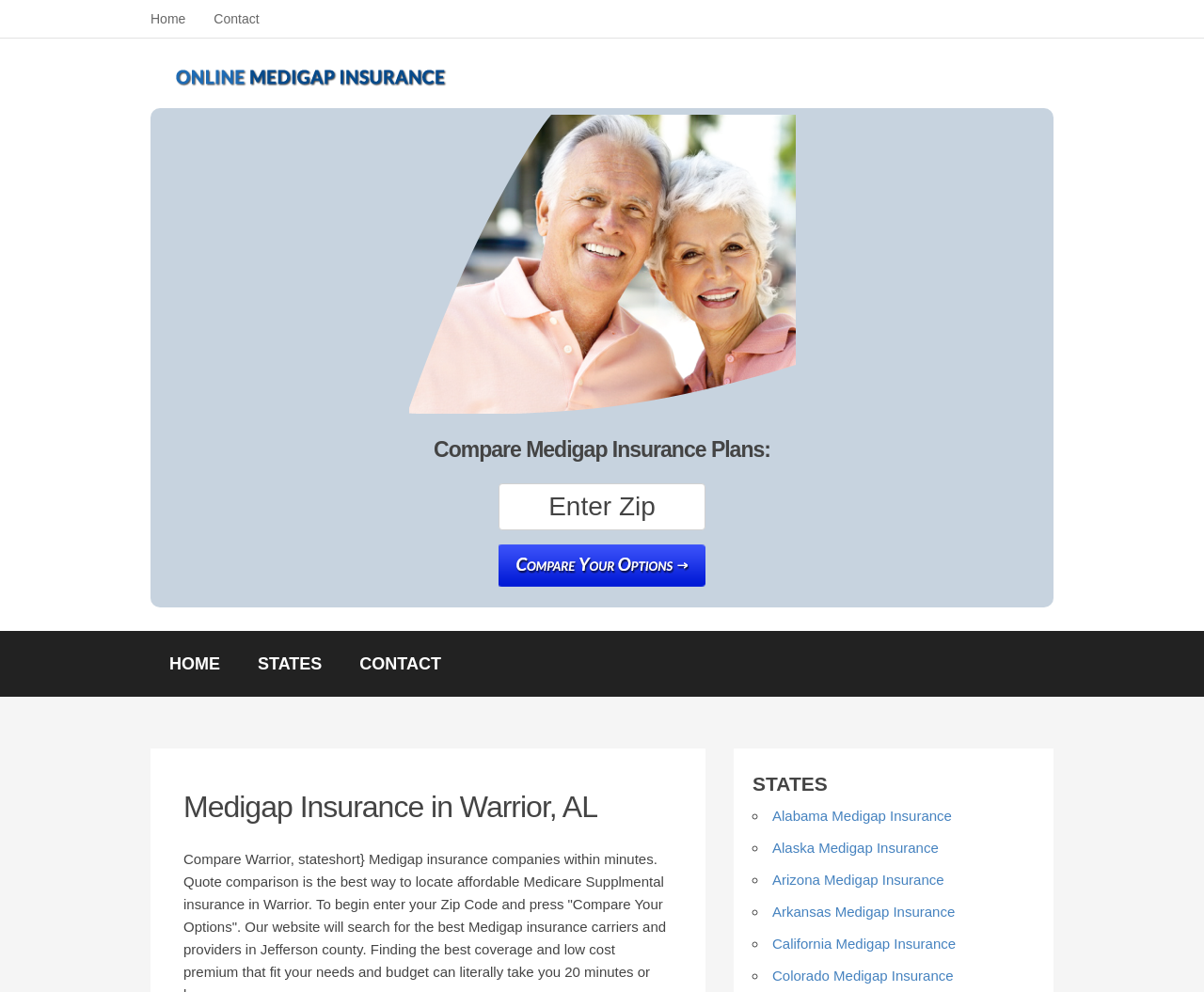What is the purpose of the textbox?
Answer the question with as much detail as you can, using the image as a reference.

I found a textbox element with a static text 'Enter Zip' next to it, which suggests that the purpose of the textbox is to enter a zip code. The textbox has a bounding box coordinate of [0.414, 0.487, 0.586, 0.534].